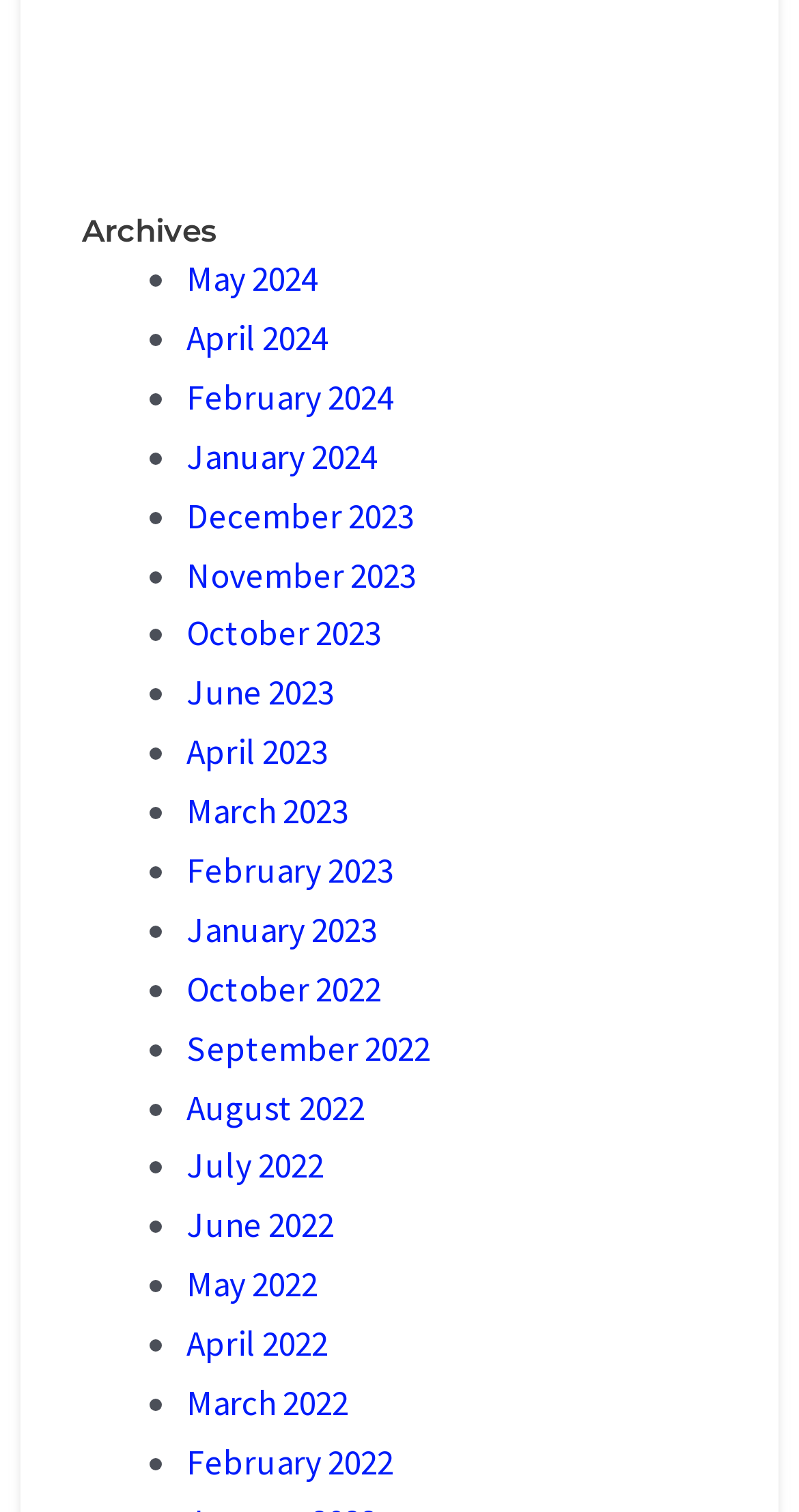Based on the element description: "March 2023", identify the UI element and provide its bounding box coordinates. Use four float numbers between 0 and 1, [left, top, right, bottom].

[0.233, 0.522, 0.436, 0.551]